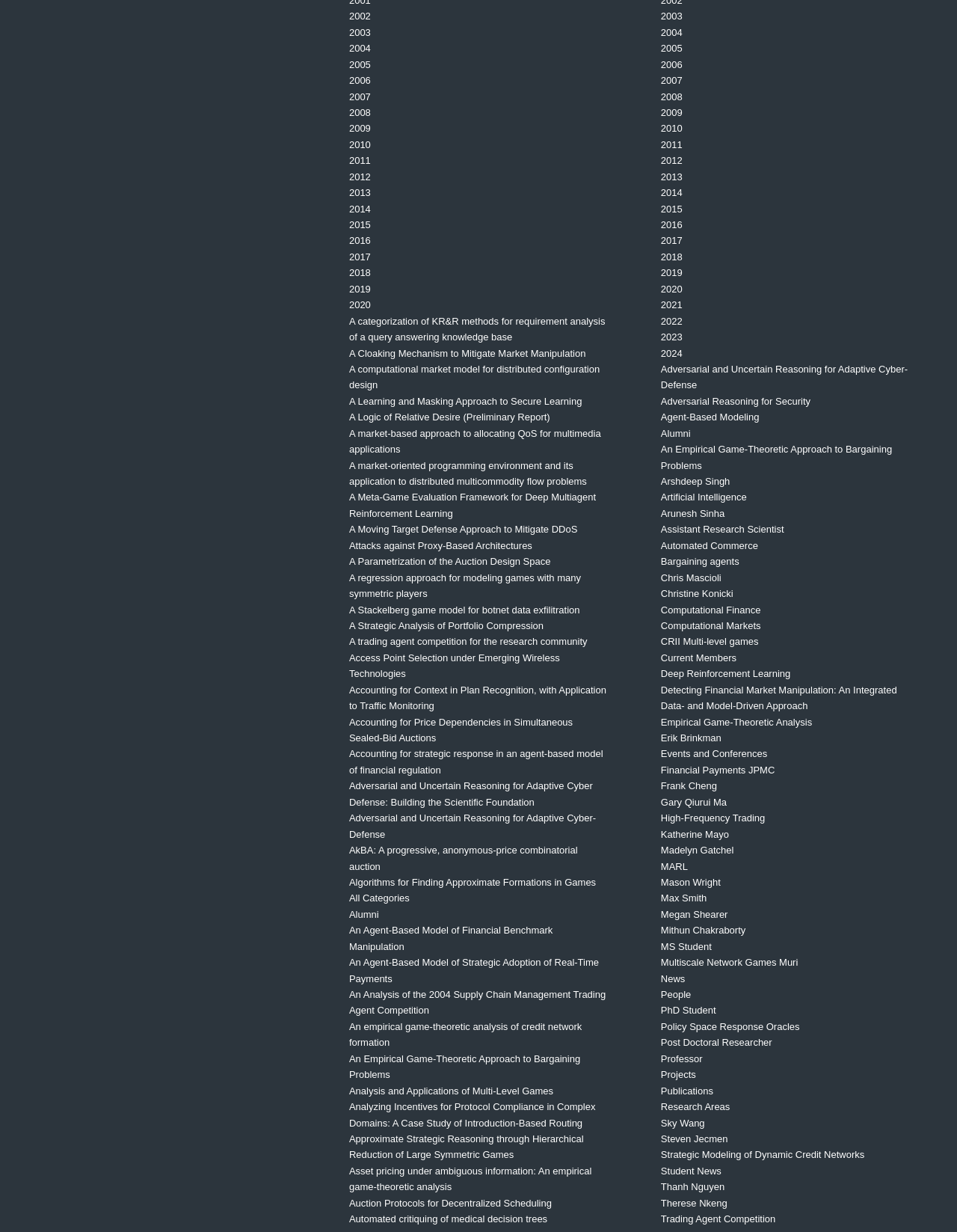What is the category of the last link on the right?
Examine the image and give a concise answer in one word or a short phrase.

Agent-Based Modeling